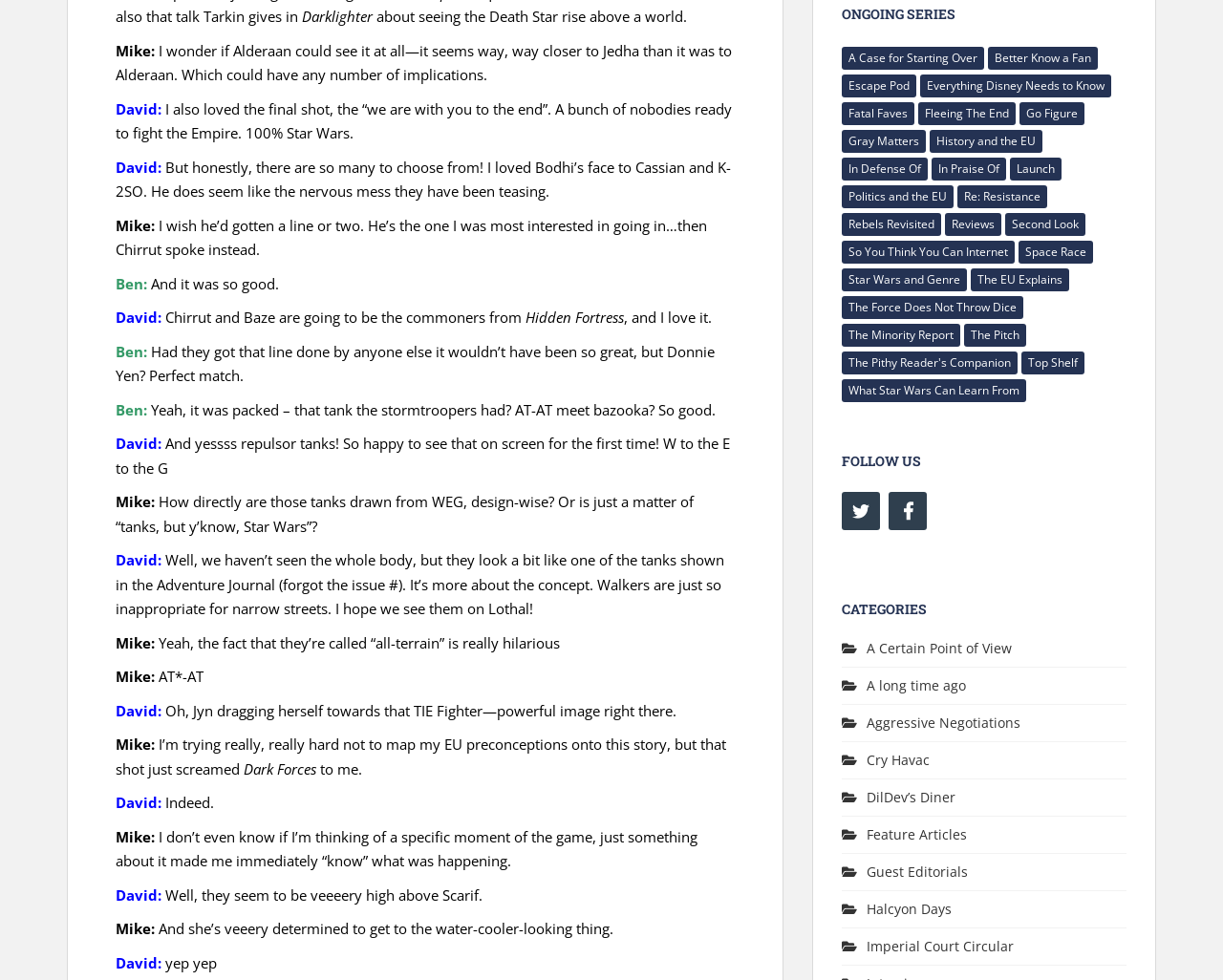Answer the following in one word or a short phrase: 
What is the last word in the first StaticText element?

Darklighter